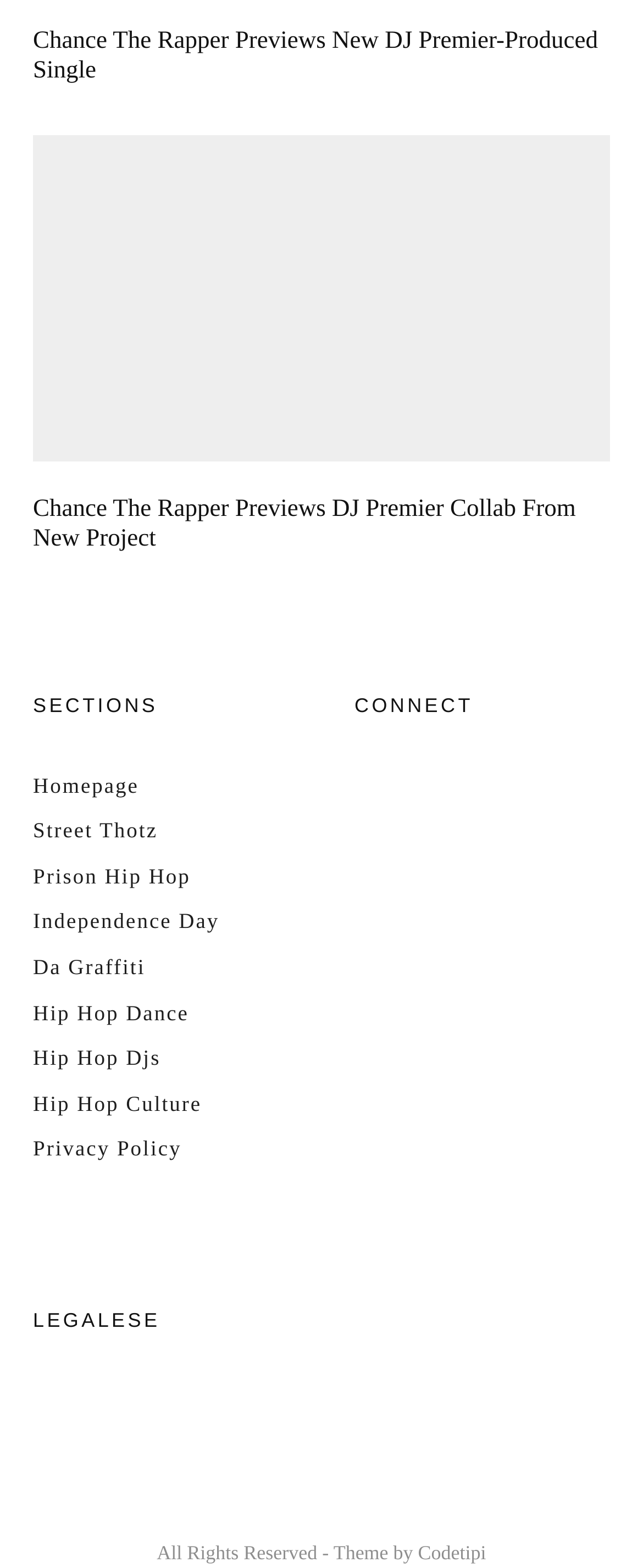Find the bounding box coordinates of the clickable area required to complete the following action: "Donate".

None